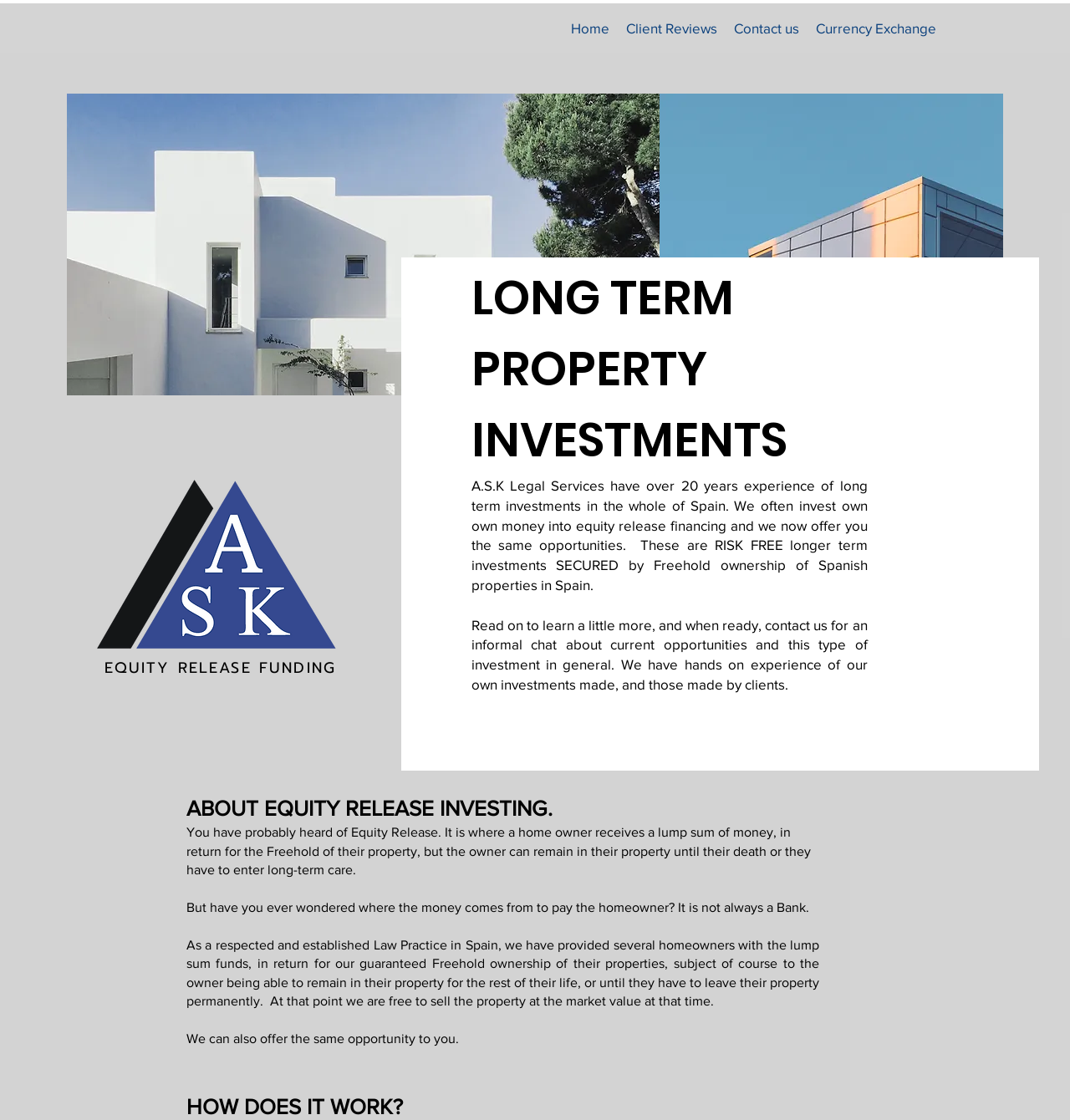What is the benefit of equity release investing?
Answer the question in a detailed and comprehensive manner.

According to the webpage, equity release investing is a risk-free investment, as it is secured by freehold ownership of Spanish properties in Spain, and the owner can remain in their property until their death or they have to enter long-term care.